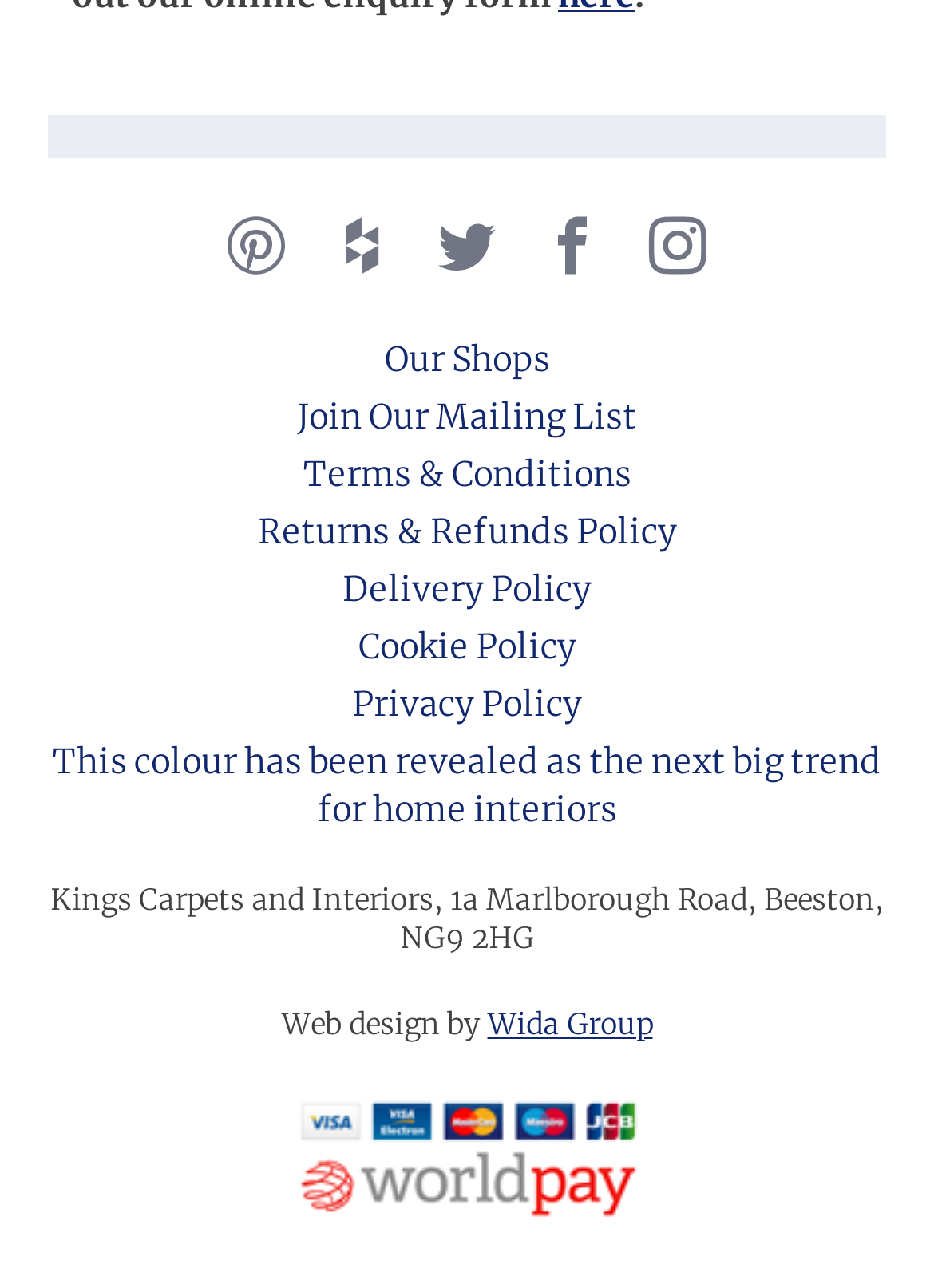What is the address of Kings Carpets and Interiors?
Give a one-word or short-phrase answer derived from the screenshot.

1a Marlborough Road, Beeston, NG9 2HG